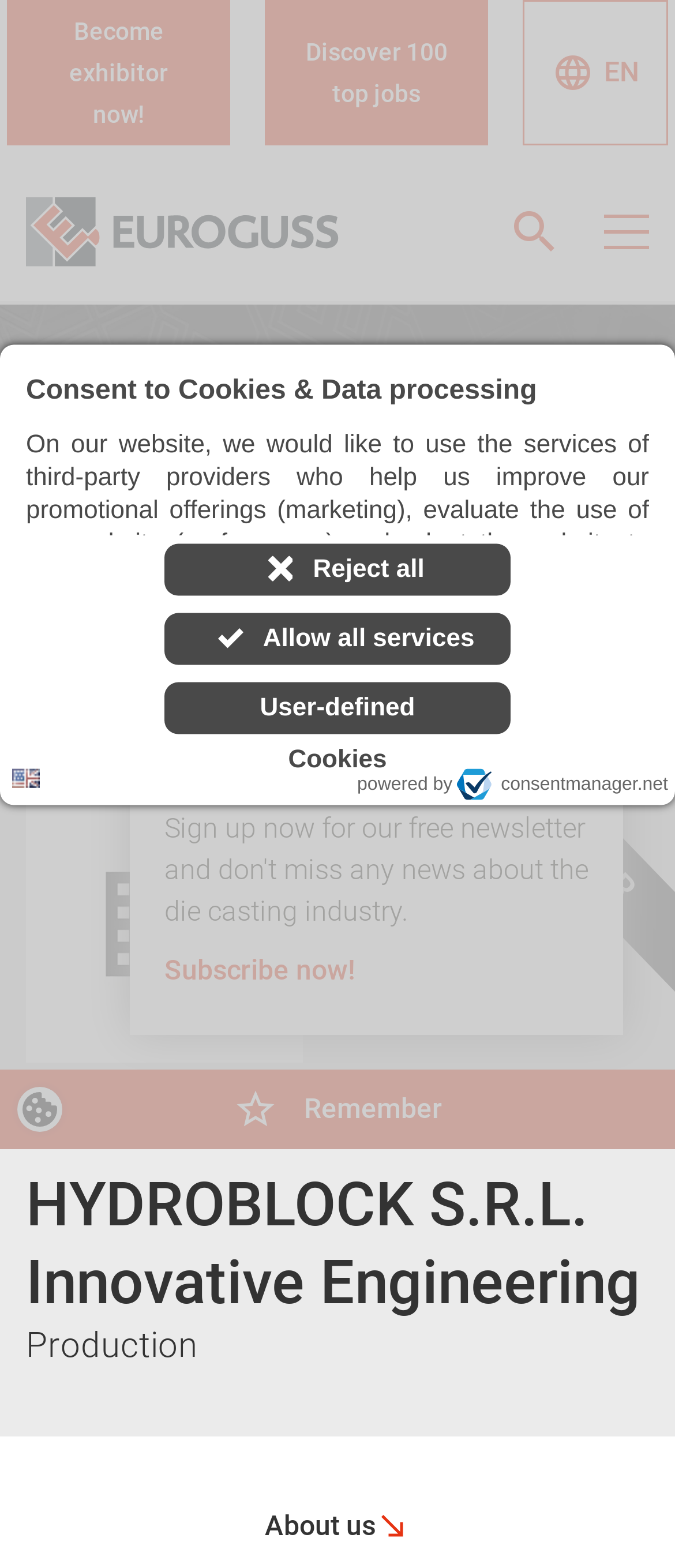Please locate the clickable area by providing the bounding box coordinates to follow this instruction: "Click the 'Become exhibitor now!' link".

[0.01, 0.0, 0.341, 0.093]